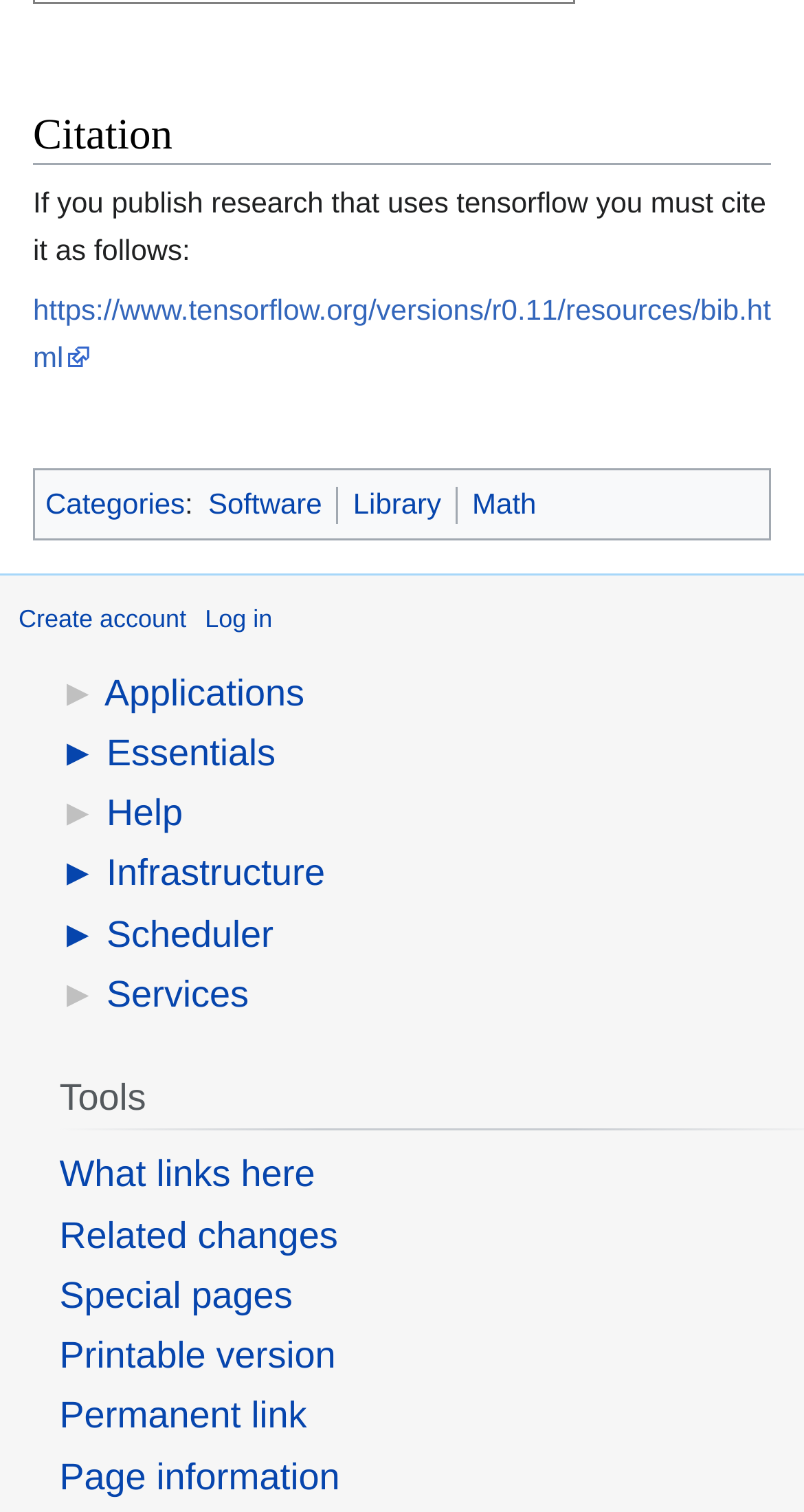Highlight the bounding box coordinates of the region I should click on to meet the following instruction: "Visit the 'Software' category".

[0.259, 0.323, 0.401, 0.344]